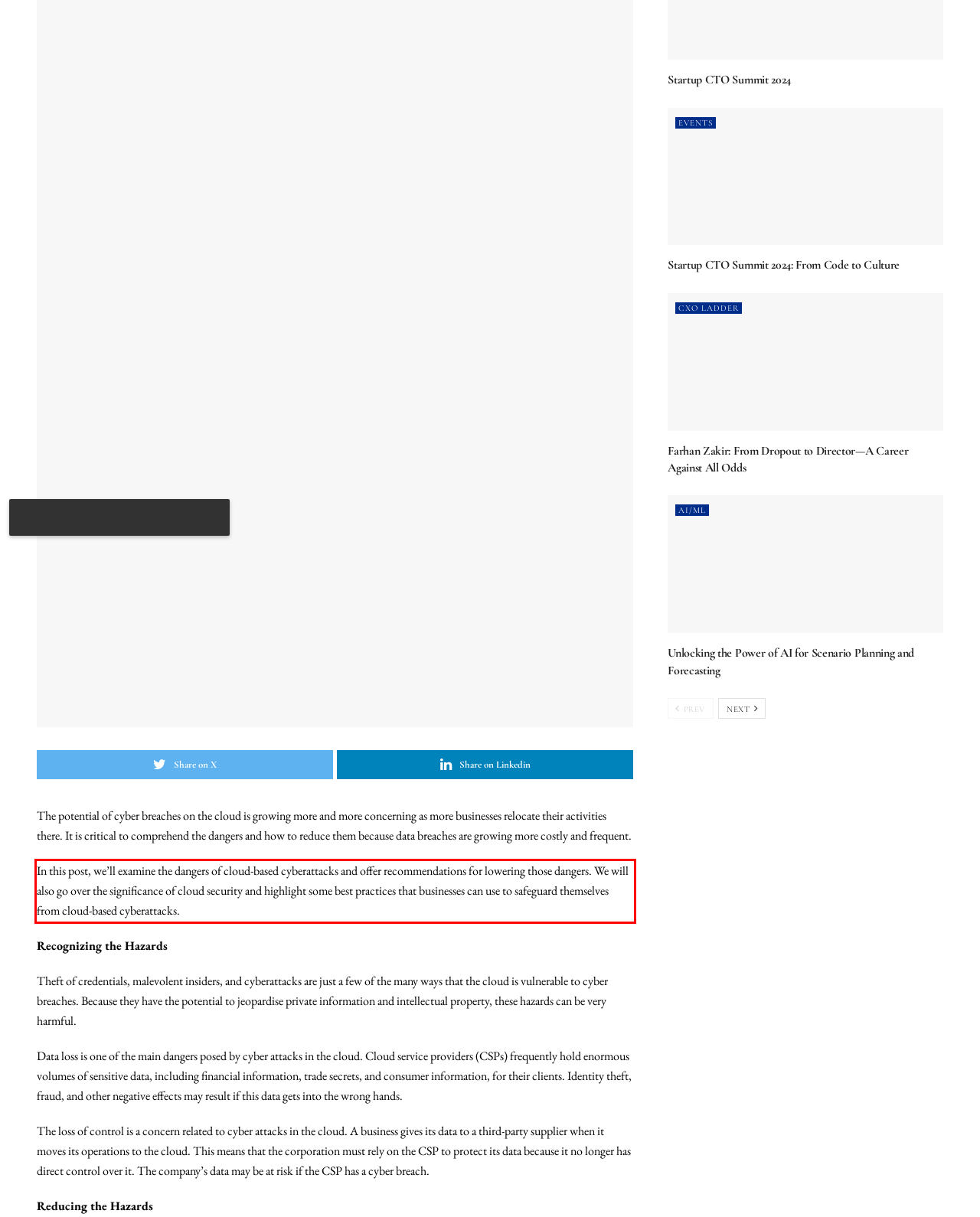Given a screenshot of a webpage with a red bounding box, please identify and retrieve the text inside the red rectangle.

In this post, we’ll examine the dangers of cloud-based cyberattacks and offer recommendations for lowering those dangers. We will also go over the significance of cloud security and highlight some best practices that businesses can use to safeguard themselves from cloud-based cyberattacks.